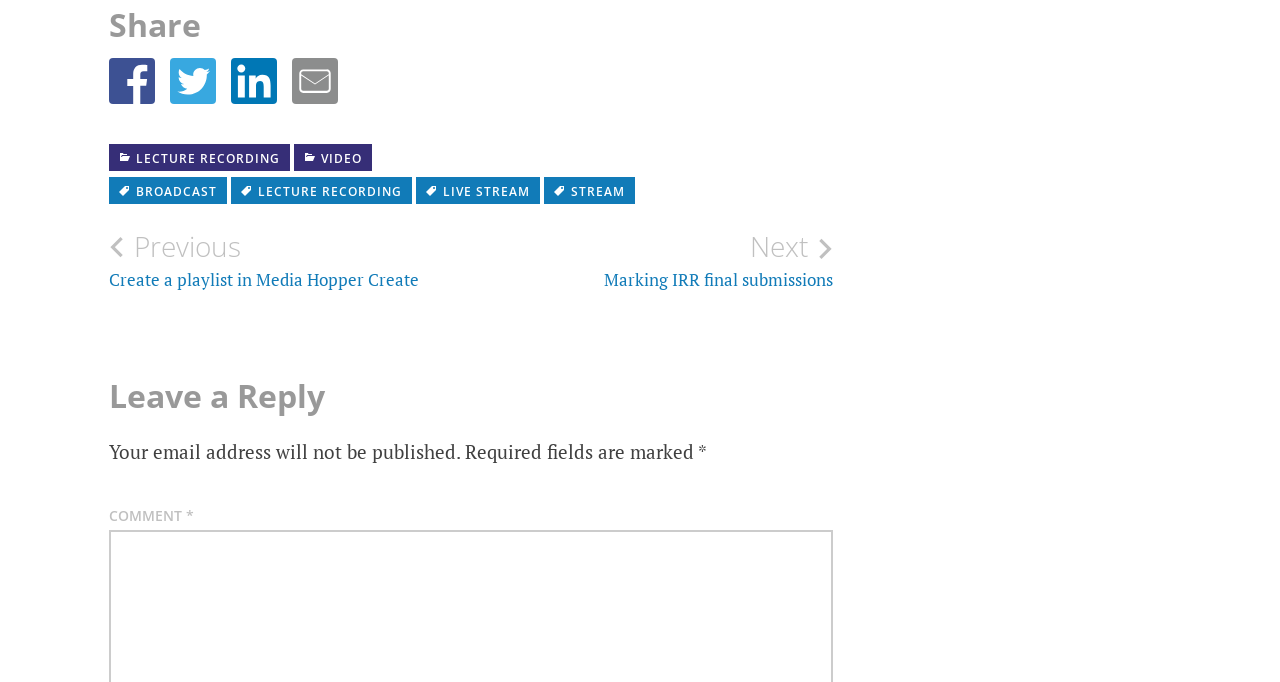Identify the bounding box coordinates for the element you need to click to achieve the following task: "View lecture recording". Provide the bounding box coordinates as four float numbers between 0 and 1, in the form [left, top, right, bottom].

[0.085, 0.211, 0.226, 0.251]